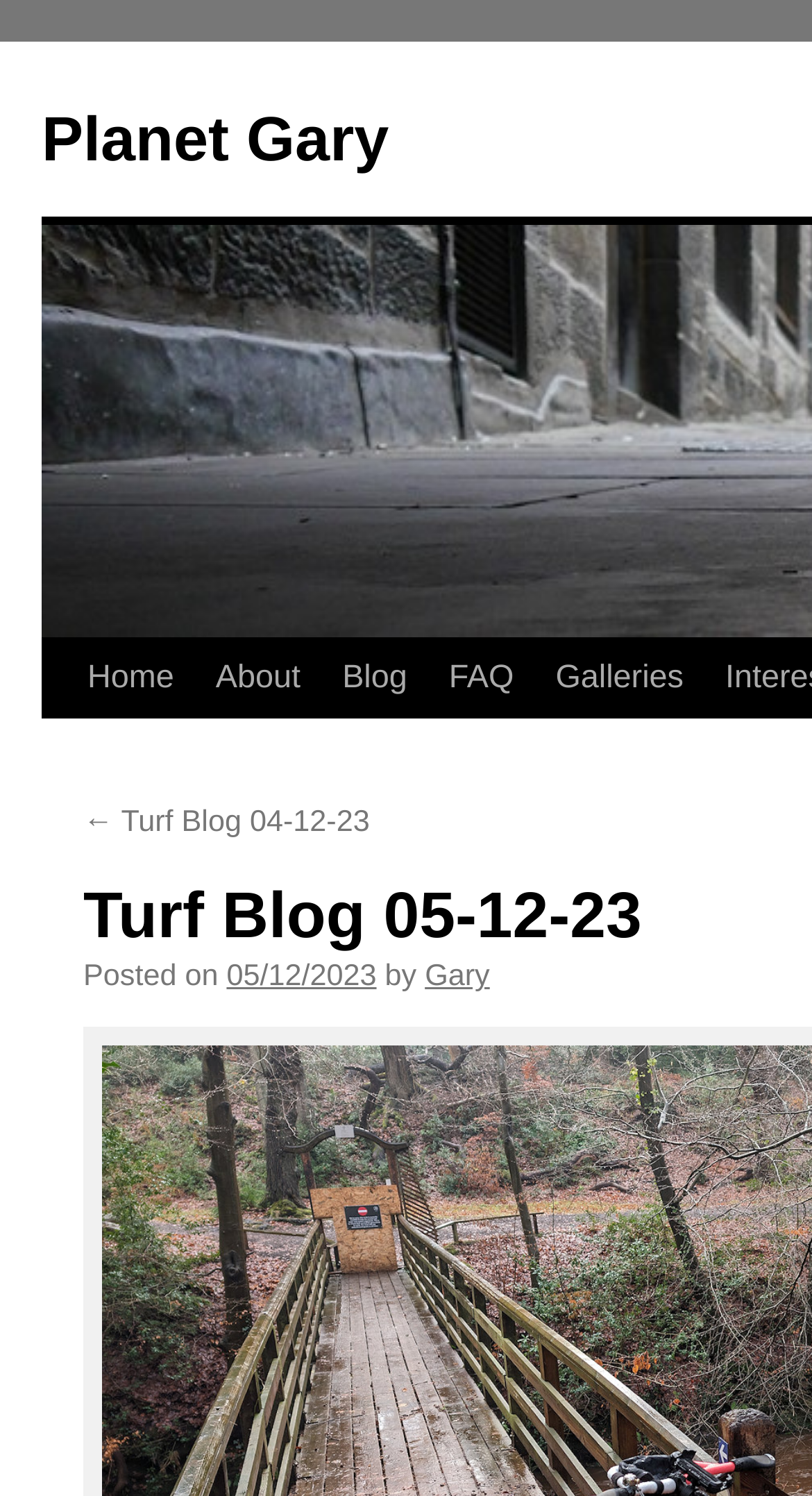Give a detailed account of the webpage.

The webpage is titled "Turf Blog 05-12-23 | Planet Gary". At the top left, there is a link to "Planet Gary". Below it, there is a link to "Skip to content". 

To the right of "Skip to content", there is a navigation menu consisting of five links: "Home", "About", "Blog", "FAQ", and "Galleries", arranged from left to right. 

Below the navigation menu, there is a section with a link to the previous blog post, "← Turf Blog 04-12-23", located on the left. To the right of this link, there is a text "Posted on" followed by a link to the date "05/12/2023". Further to the right, there is a text "by" followed by a link to the author "Gary".